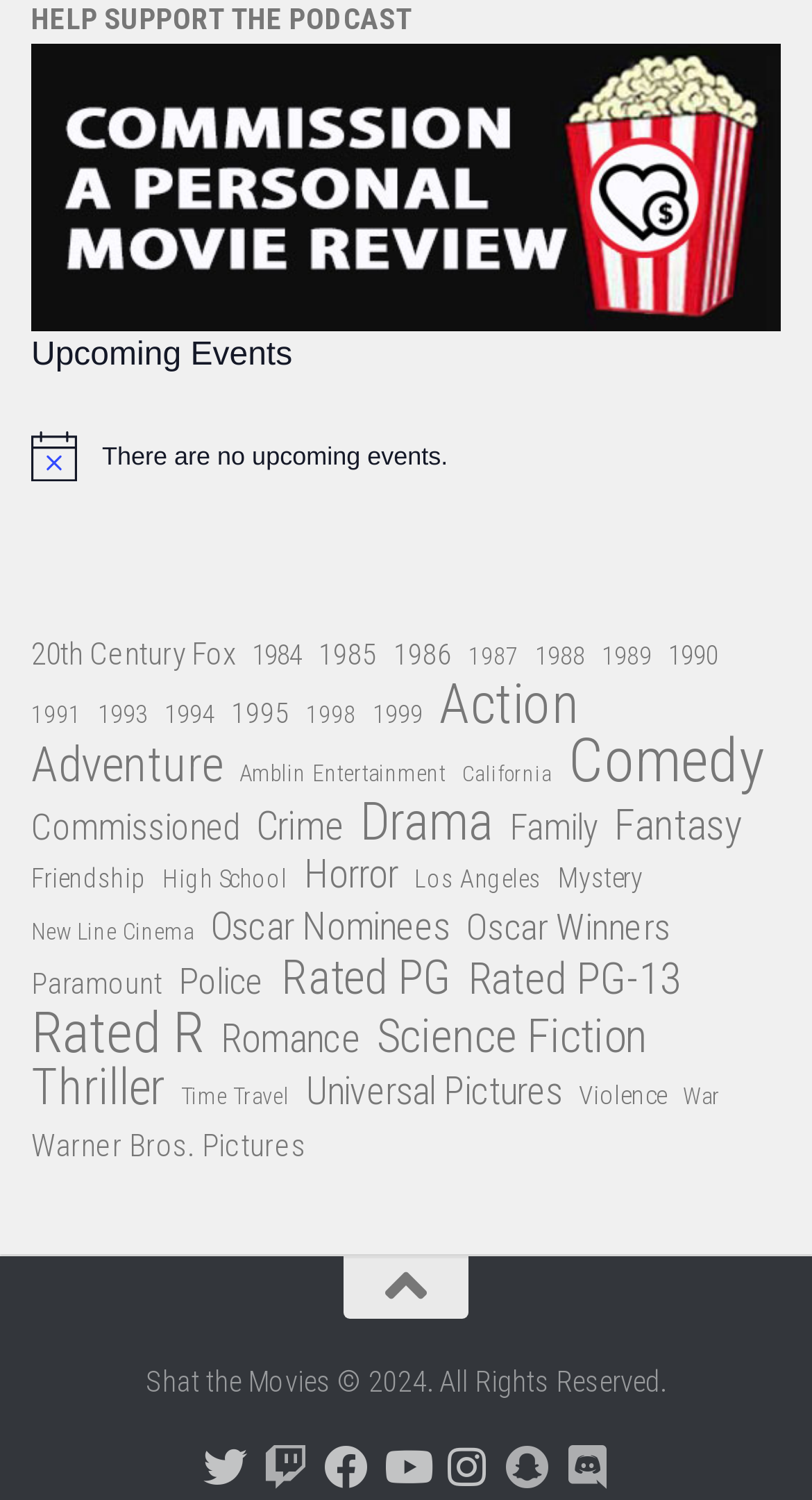Please determine the bounding box coordinates of the element to click in order to execute the following instruction: "Follow us on Twitter". The coordinates should be four float numbers between 0 and 1, specified as [left, top, right, bottom].

[0.25, 0.963, 0.304, 0.993]